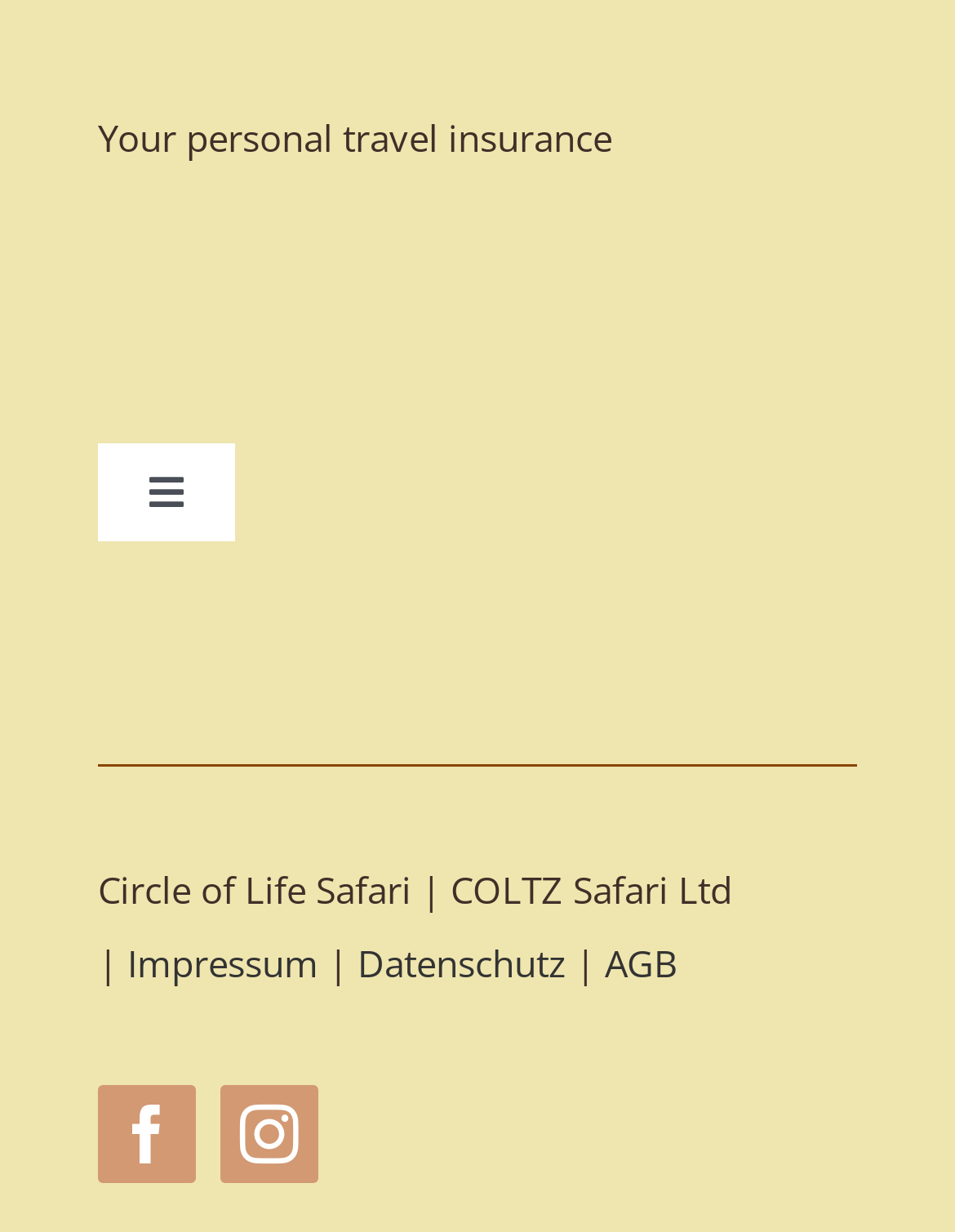Find the bounding box coordinates of the clickable region needed to perform the following instruction: "Follow on facebook". The coordinates should be provided as four float numbers between 0 and 1, i.e., [left, top, right, bottom].

[0.103, 0.88, 0.205, 0.96]